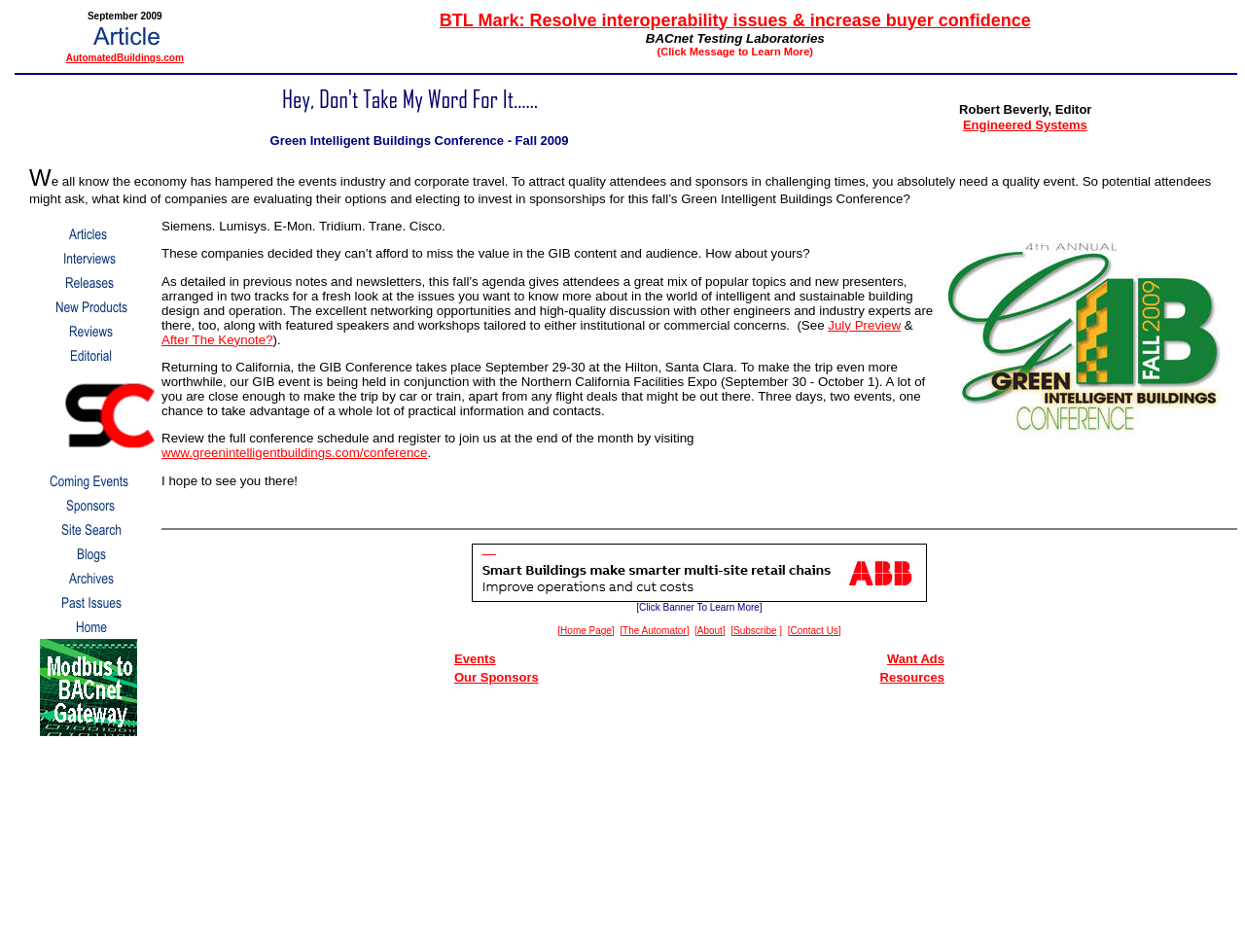What are the categories of articles available on the webpage?
Refer to the image and provide a concise answer in one word or phrase.

Articles, Interviews, Releases, New Products, Reviews, Editorial